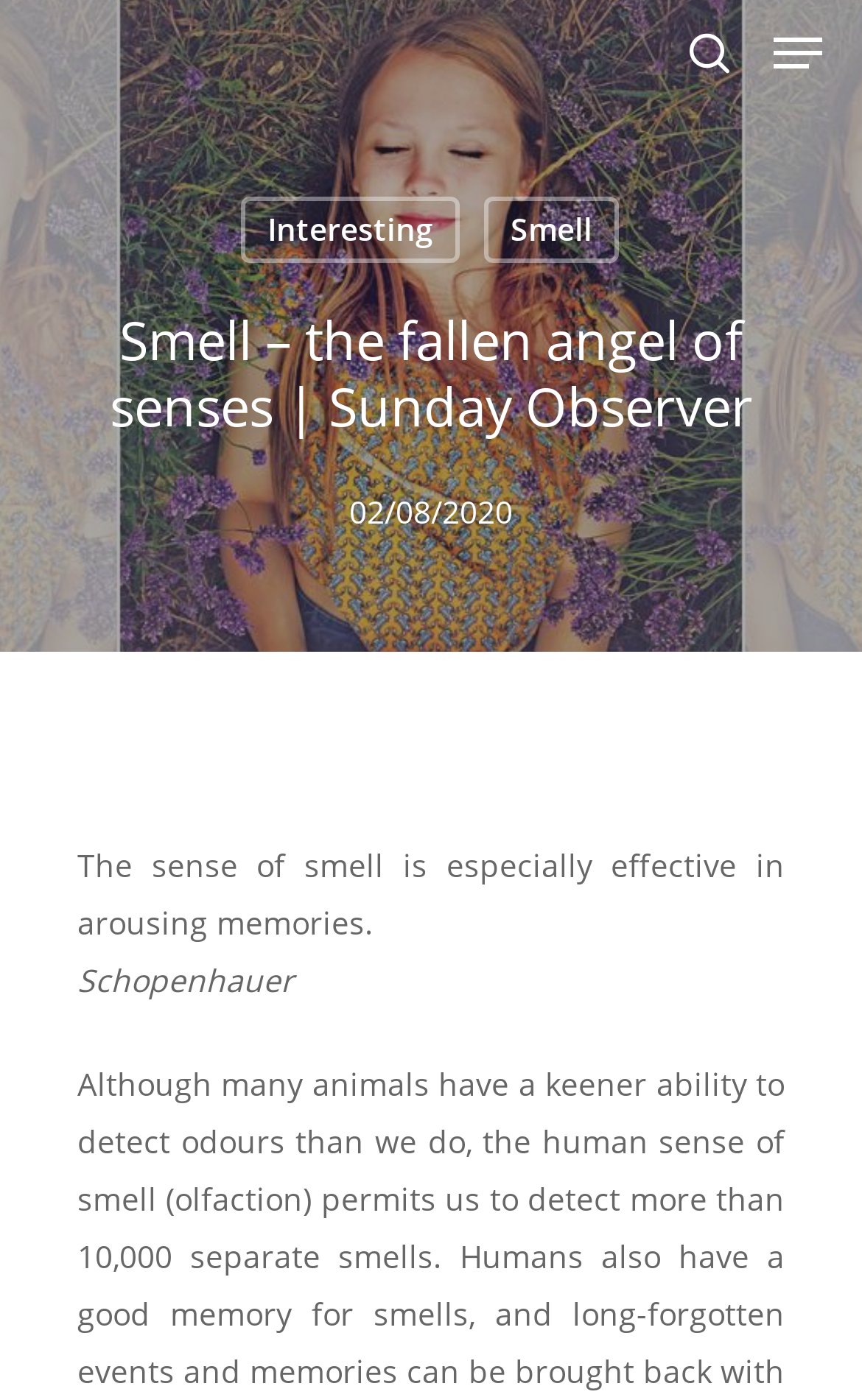Who is quoted in the article?
Relying on the image, give a concise answer in one word or a brief phrase.

Schopenhauer